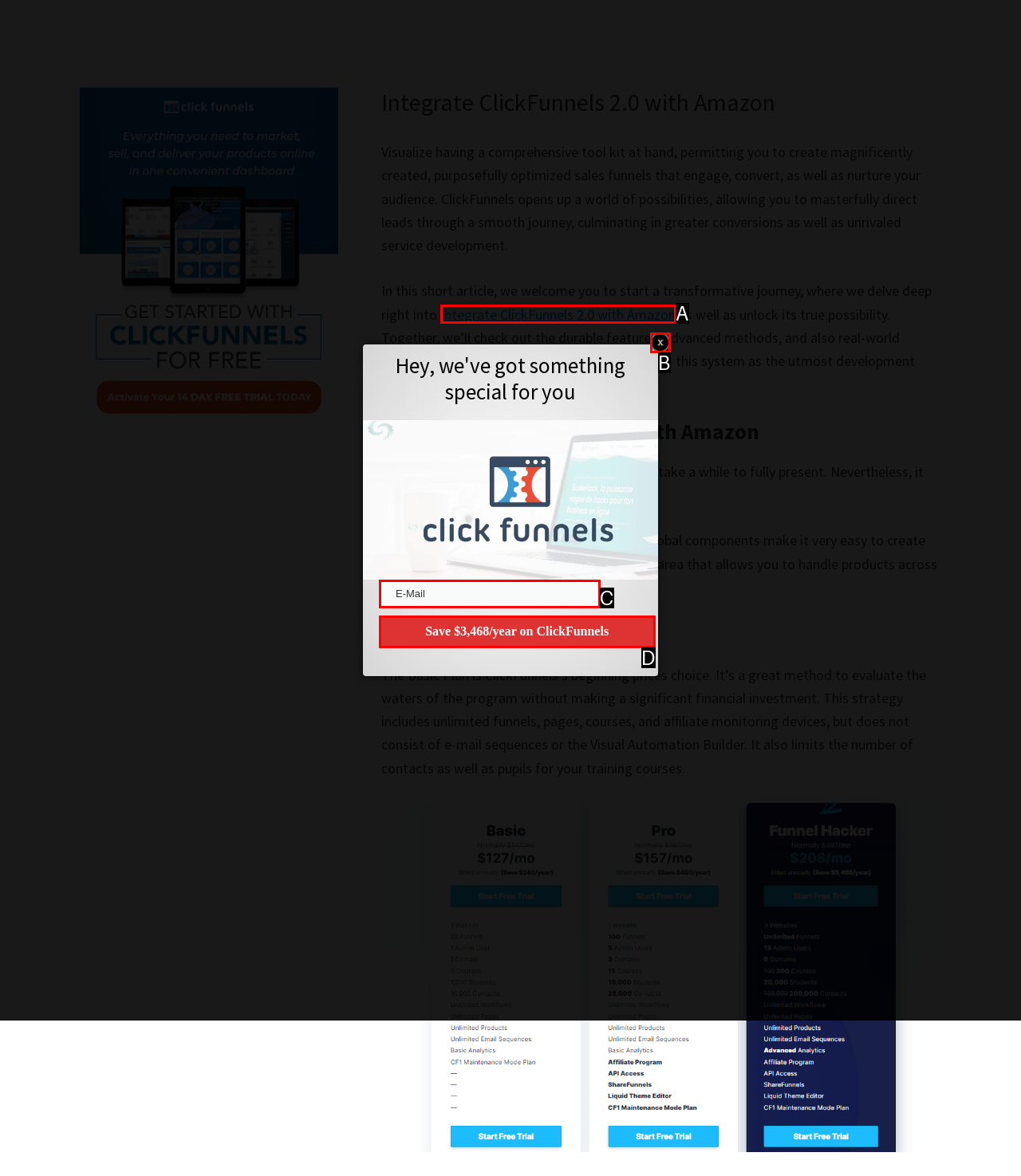From the description: Integrate ClickFunnels 2.0 with Amazon, identify the option that best matches and reply with the letter of that option directly.

A